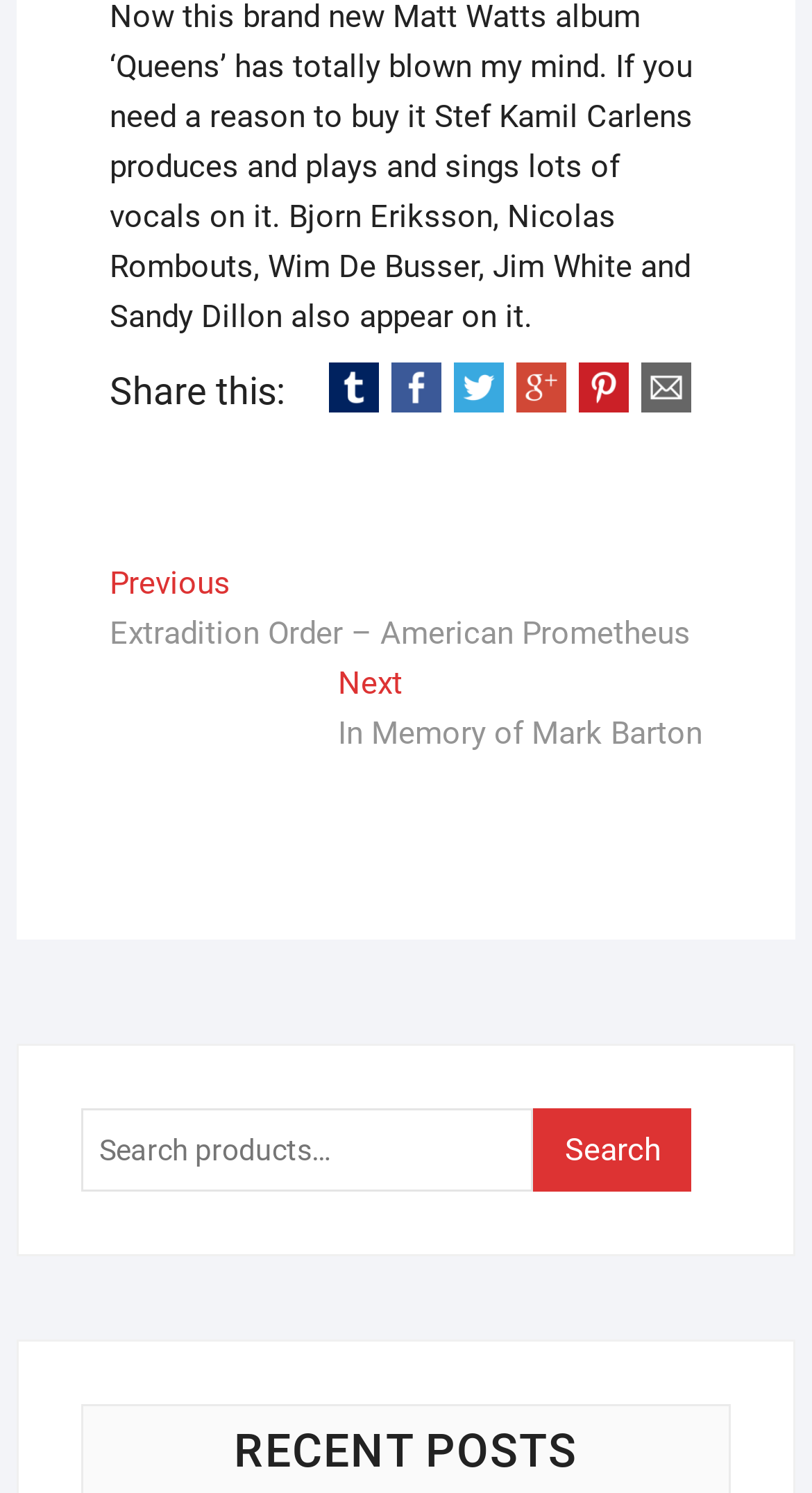What is the purpose of the links at the top?
Look at the screenshot and give a one-word or phrase answer.

Share posts